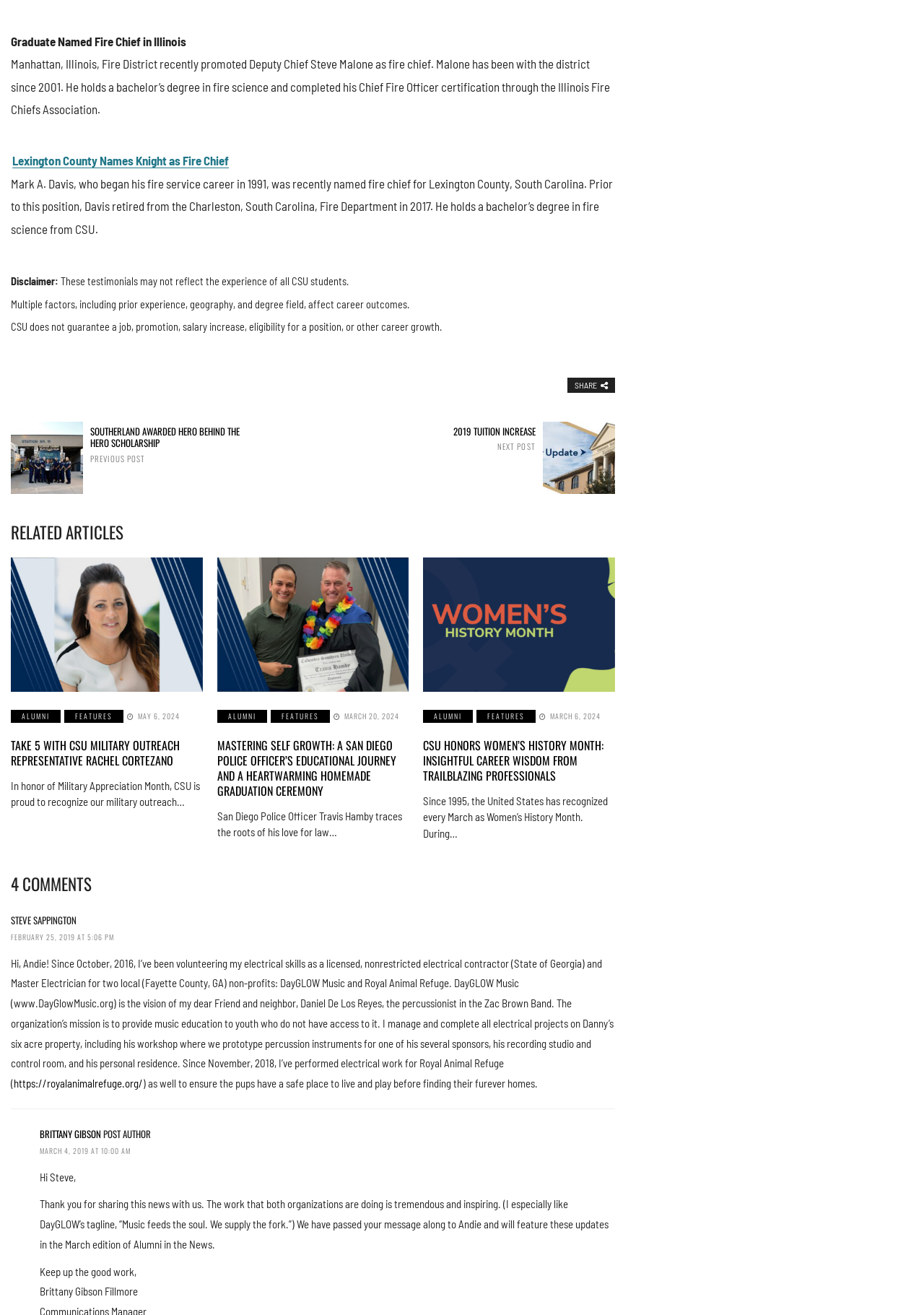Respond to the question with just a single word or phrase: 
What is the name of the fire chief in Manhattan, Illinois?

Steve Malone